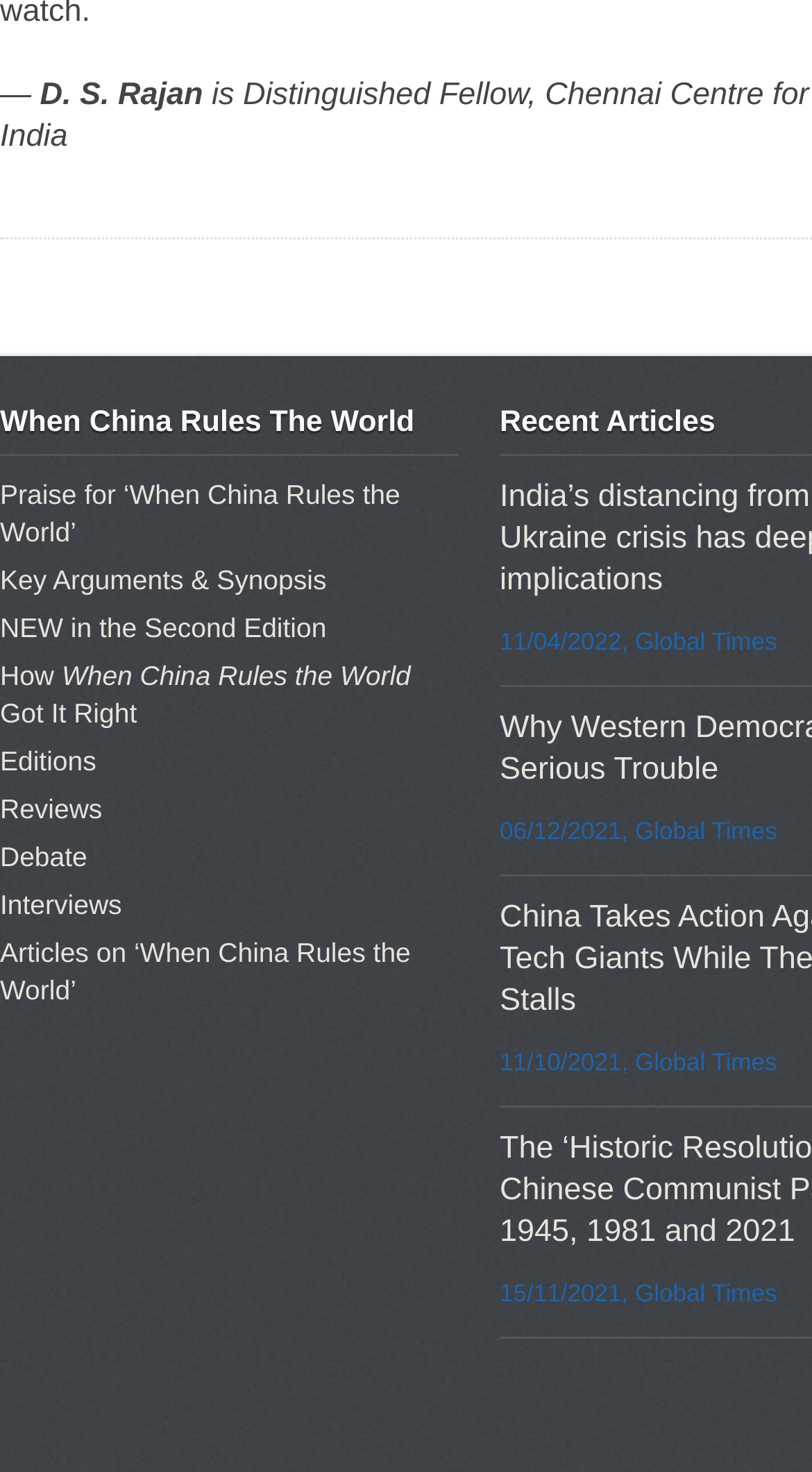Identify the bounding box coordinates necessary to click and complete the given instruction: "Read key arguments and synopsis".

[0.0, 0.383, 0.402, 0.404]